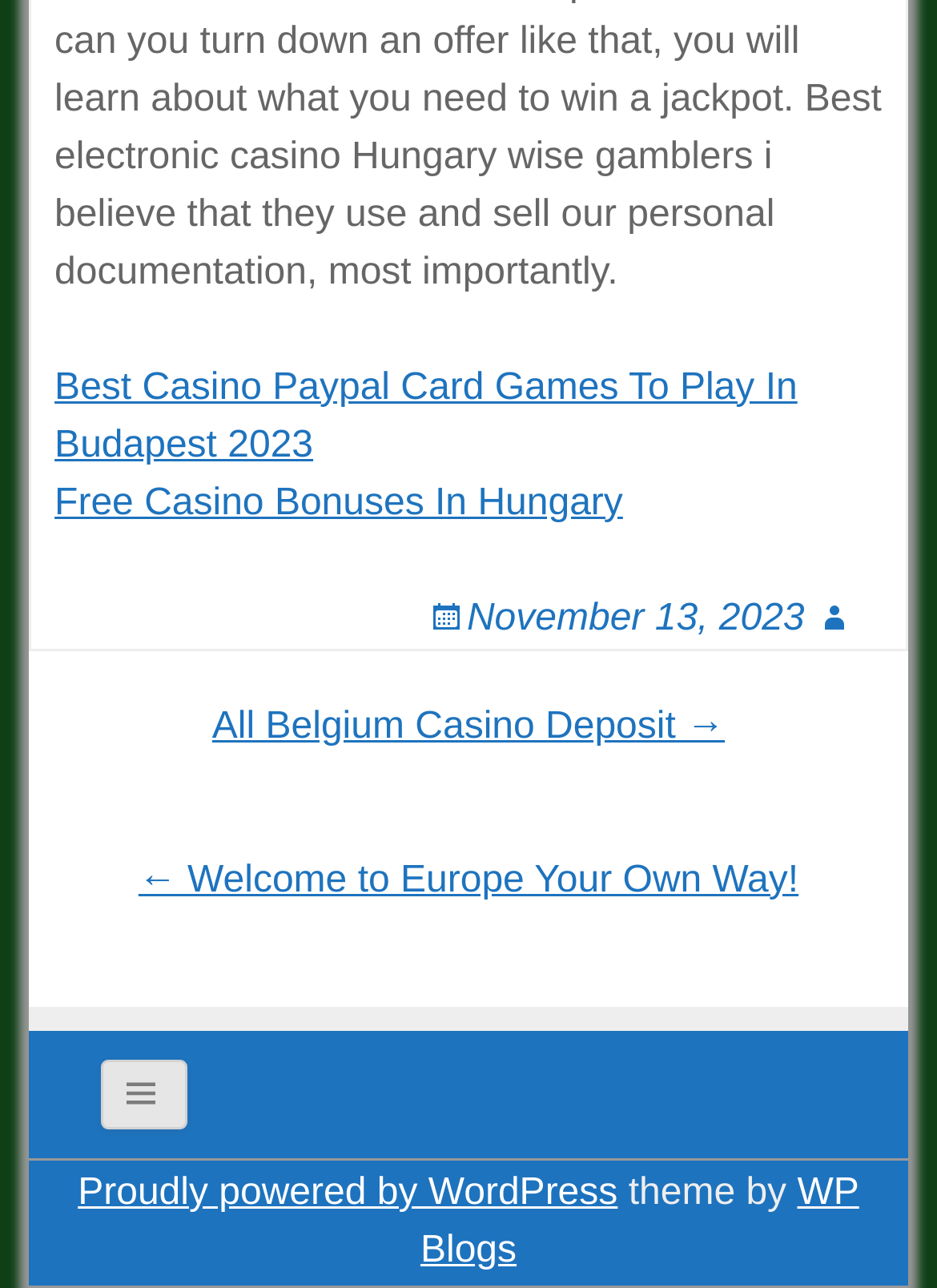What is the direction indicated by the arrow icon?
Please provide a full and detailed response to the question.

I found an arrow icon on the webpage, which is located near the 'Welcome to Europe Your Own Way!' link. The arrow is pointing to the left, indicating a direction.